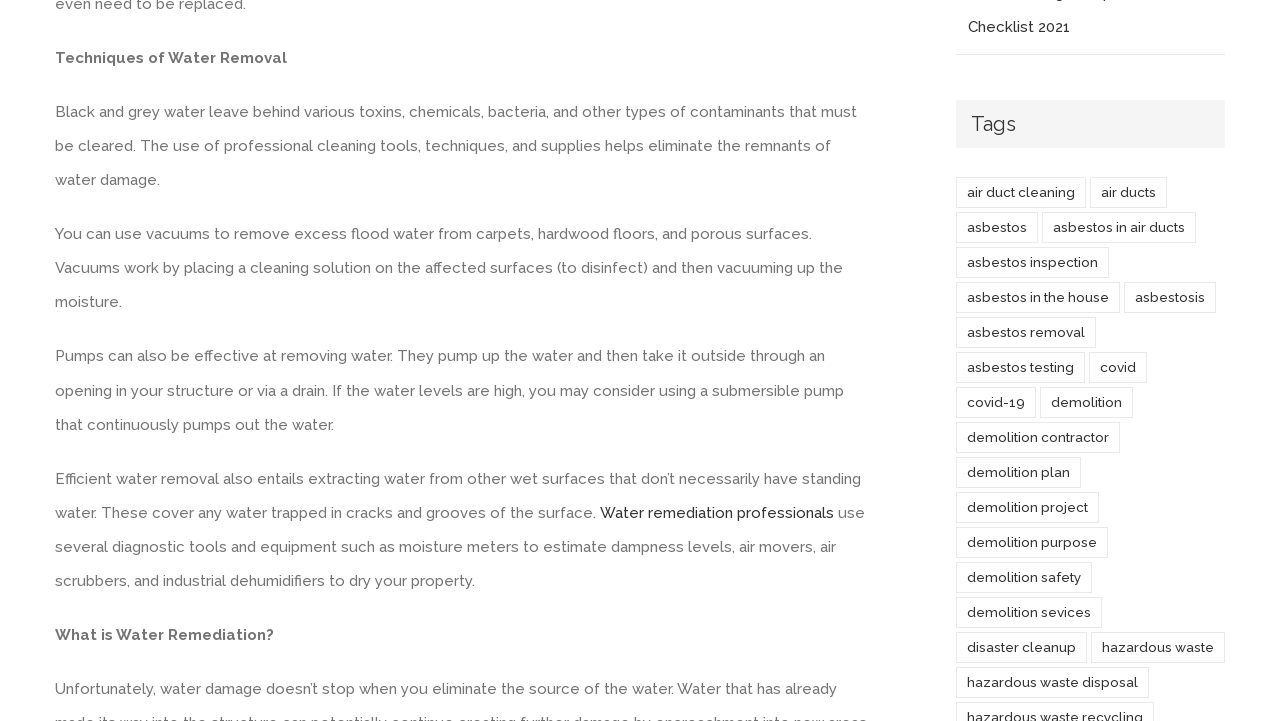Determine the bounding box coordinates for the UI element matching this description: "asbestos in air ducts".

[0.814, 0.294, 0.934, 0.337]